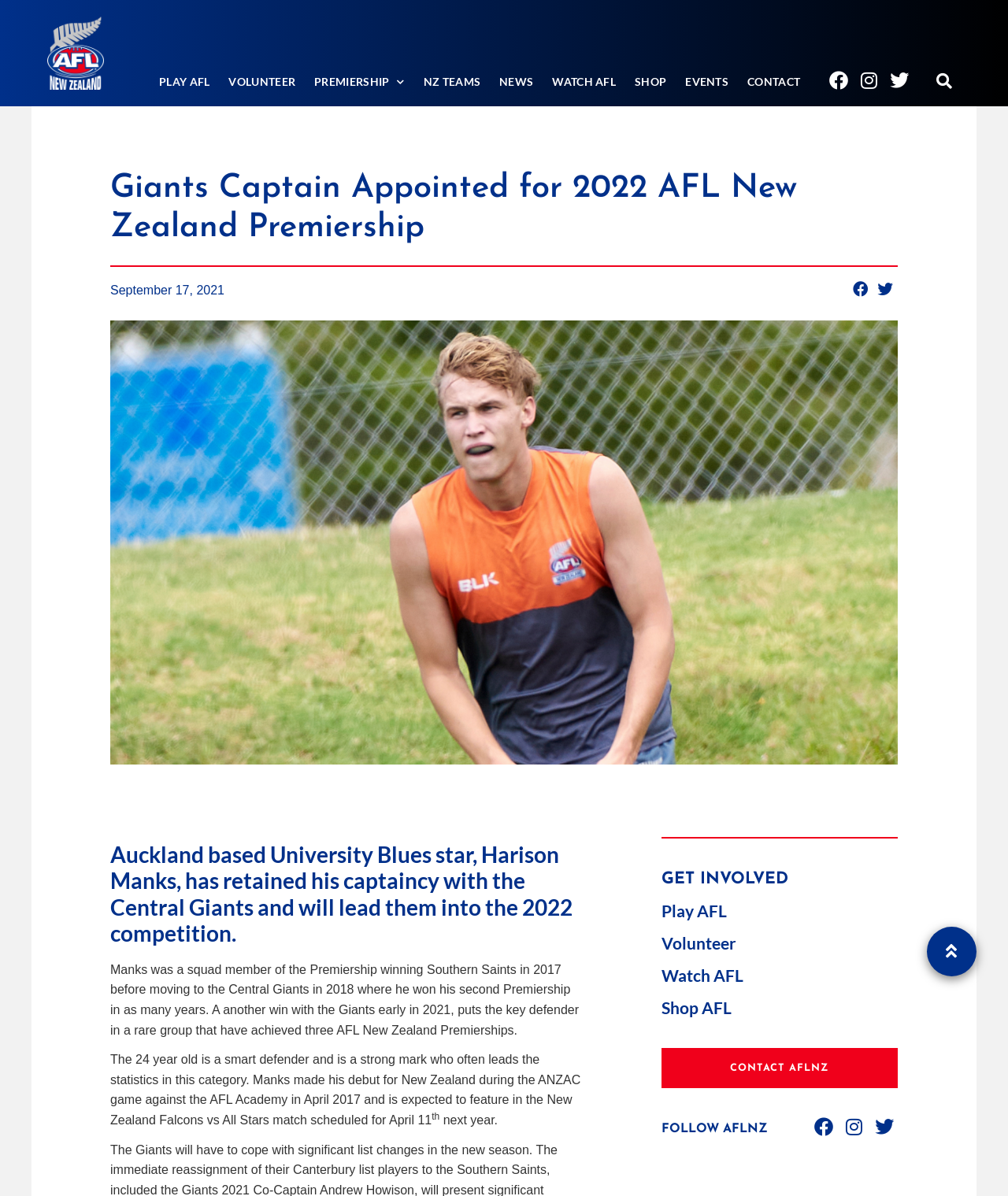Pinpoint the bounding box coordinates of the element you need to click to execute the following instruction: "Visit NZ TEAMS". The bounding box should be represented by four float numbers between 0 and 1, in the format [left, top, right, bottom].

[0.411, 0.059, 0.486, 0.078]